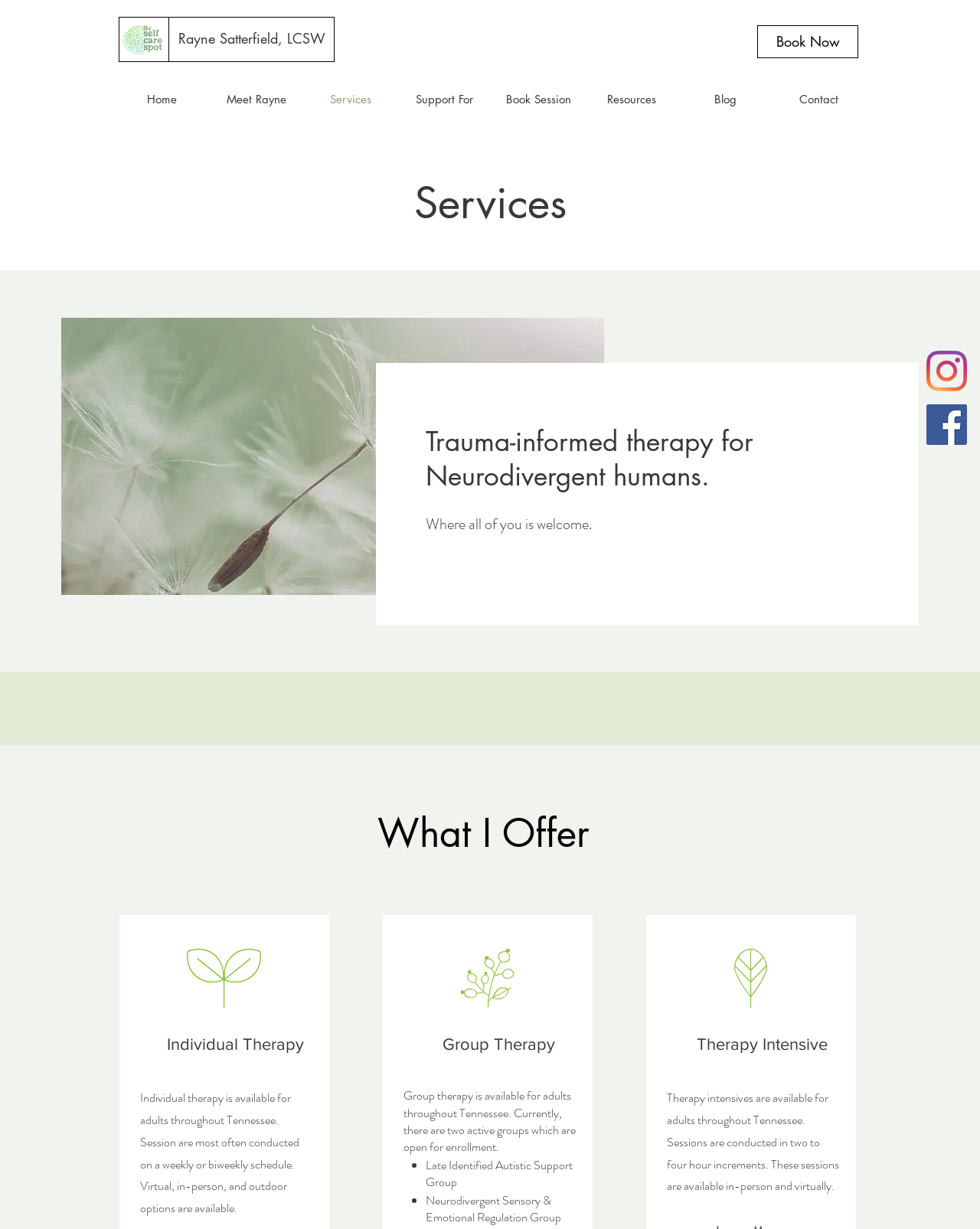Please identify the bounding box coordinates of the element I need to click to follow this instruction: "Click the Book Now link".

[0.773, 0.021, 0.876, 0.047]